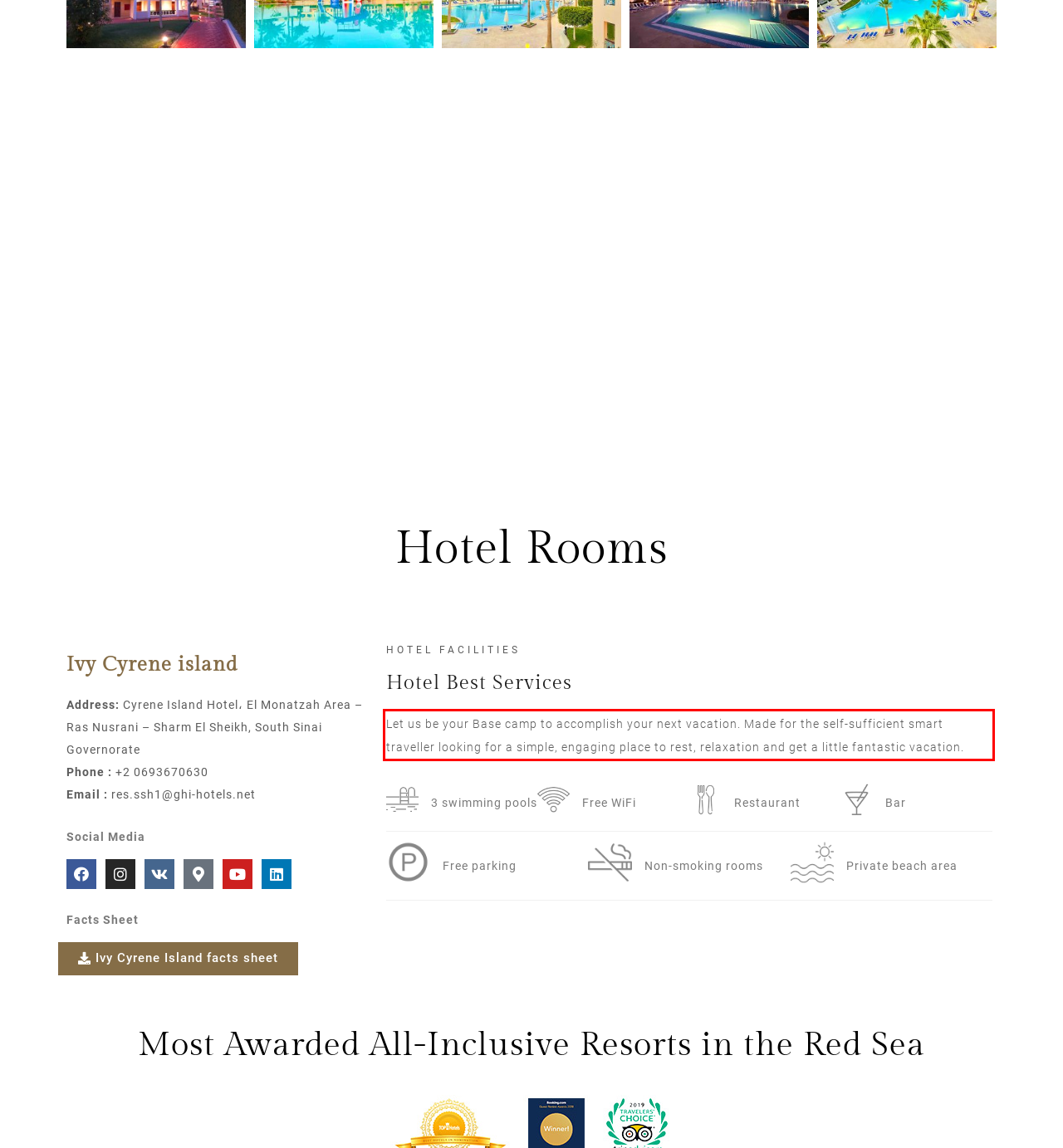Please extract the text content from the UI element enclosed by the red rectangle in the screenshot.

Let us be your Base camp to accomplish your next vacation. Made for the self-sufficient smart traveller looking for a simple, engaging place to rest, relaxation and get a little fantastic vacation.